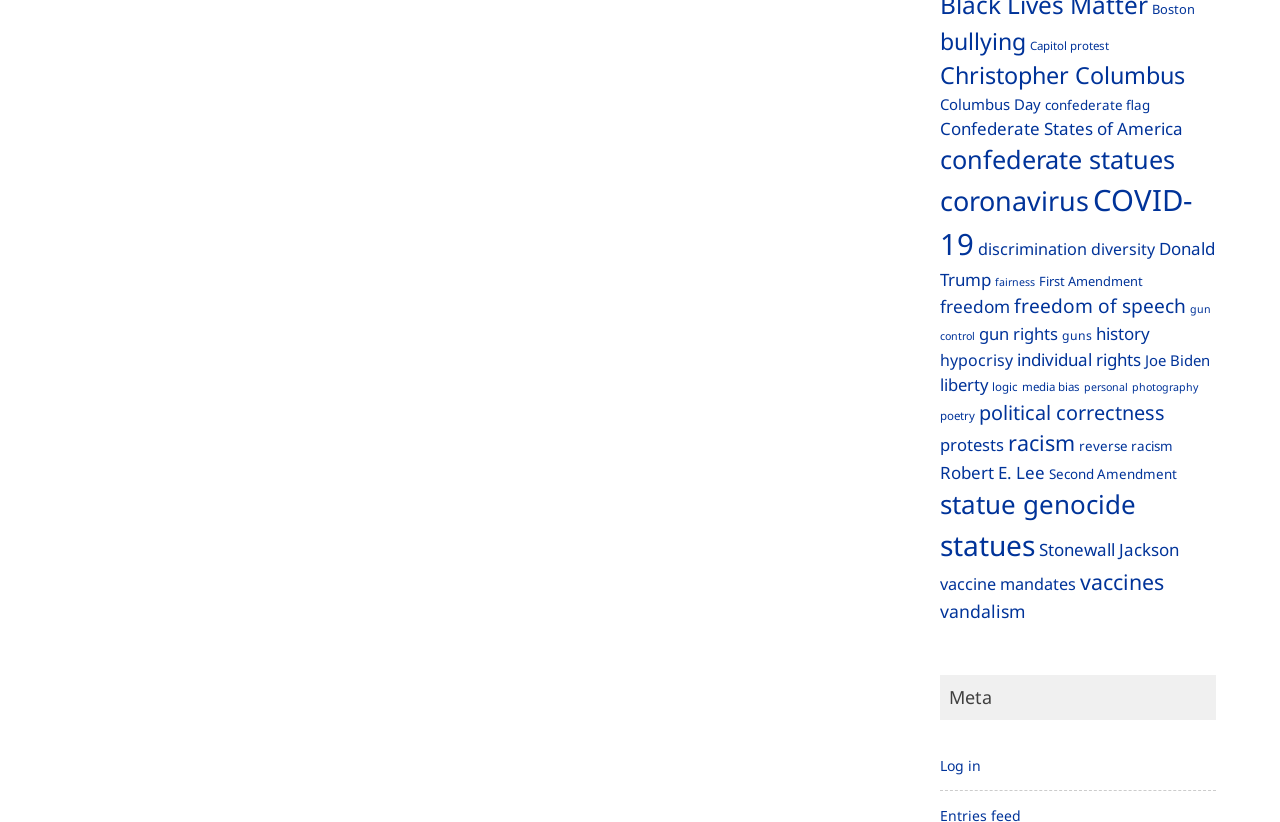Determine the bounding box coordinates of the element's region needed to click to follow the instruction: "Explore 'statues' related content". Provide these coordinates as four float numbers between 0 and 1, formatted as [left, top, right, bottom].

[0.734, 0.64, 0.808, 0.686]